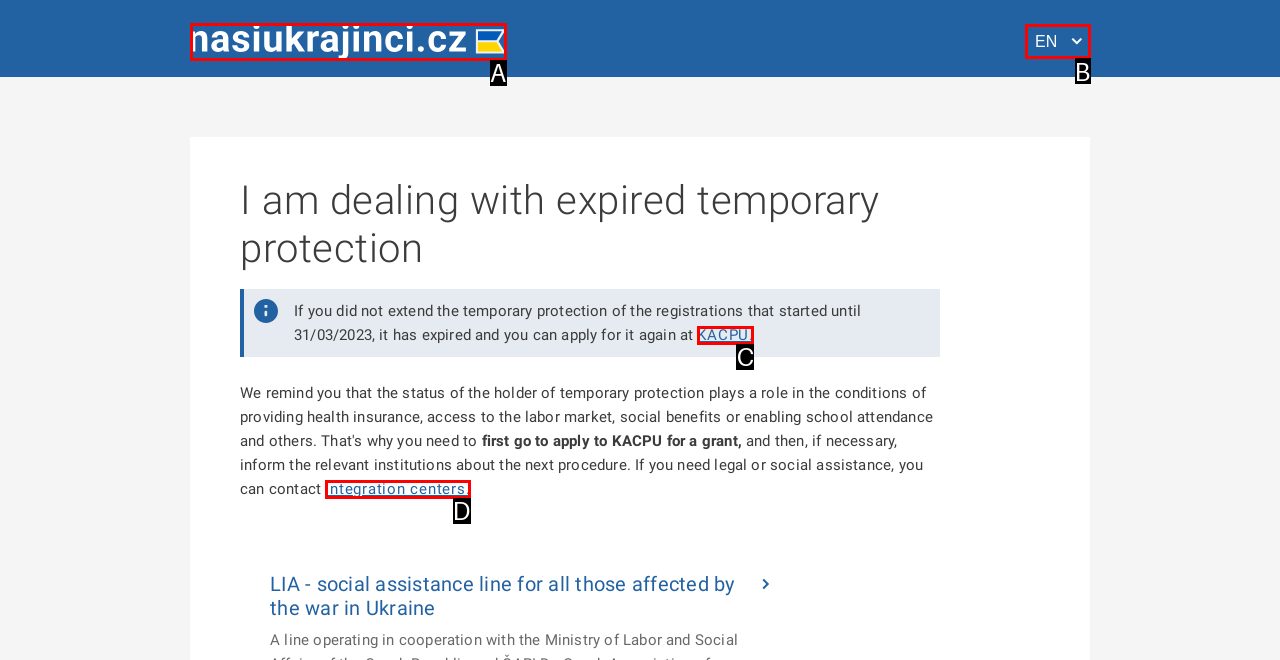Identify the option that best fits this description: Integration centers.
Answer with the appropriate letter directly.

D